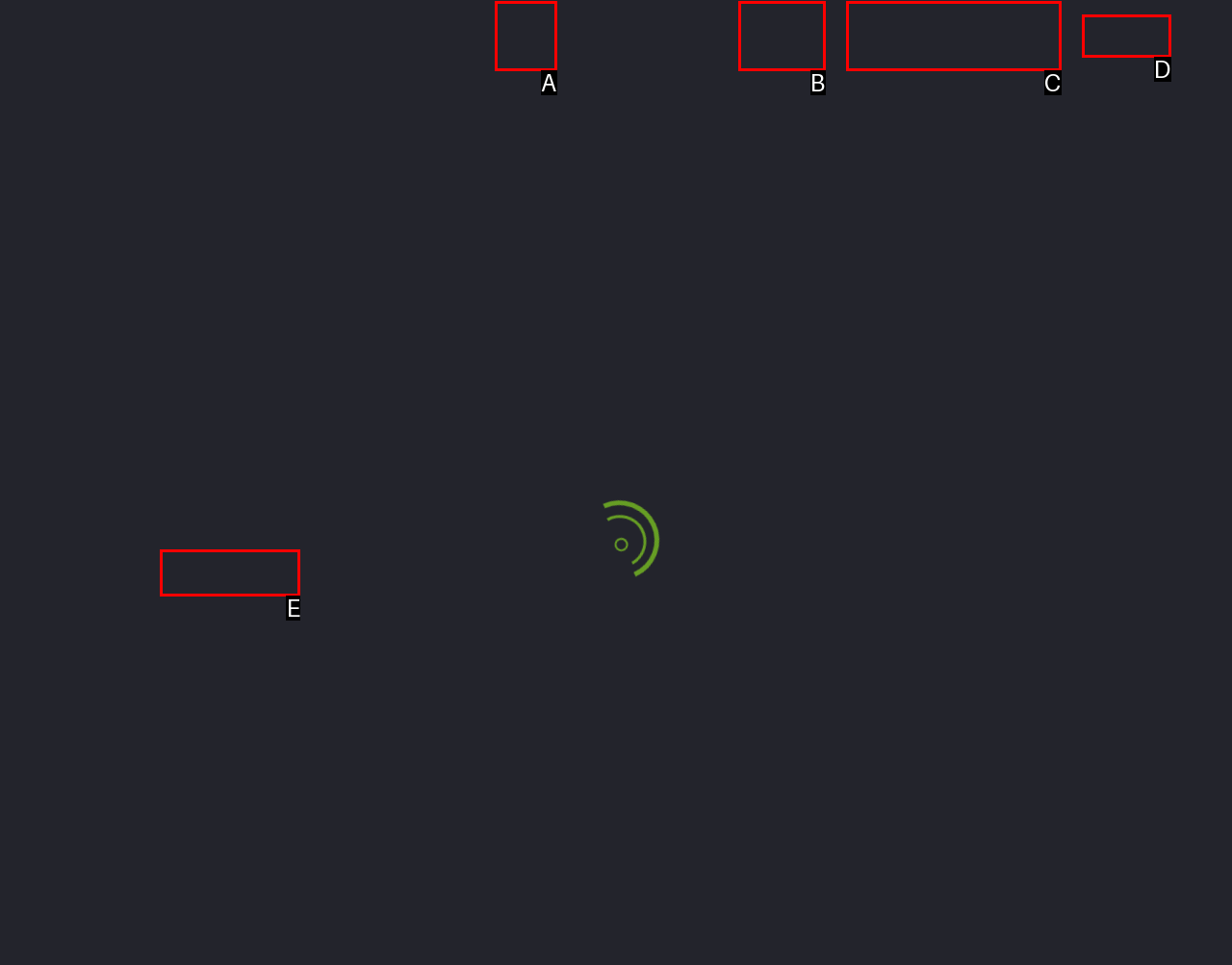Pinpoint the HTML element that fits the description: Contact
Answer by providing the letter of the correct option.

D